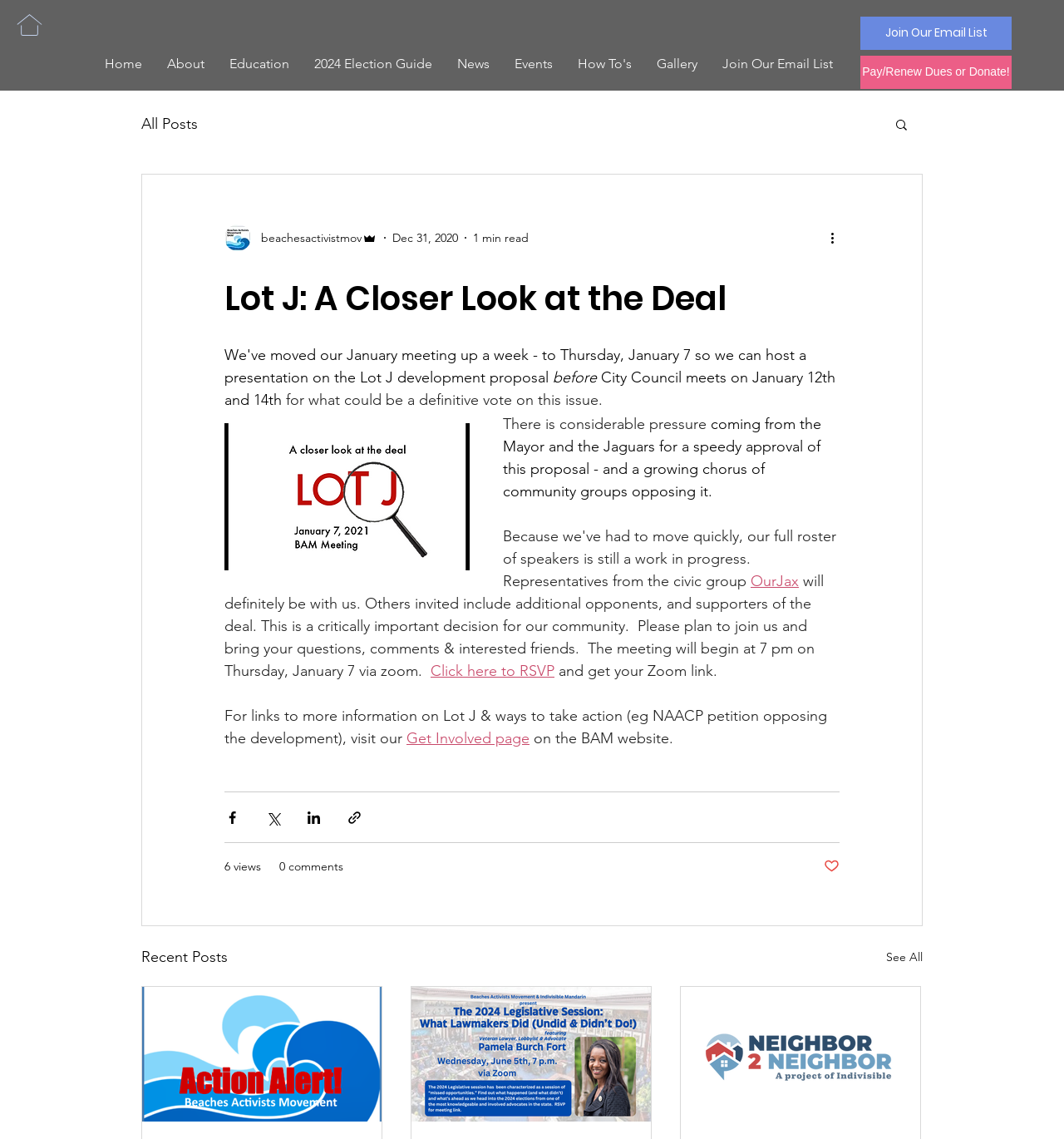Locate the UI element described by Pay/Renew Dues or Donate! in the provided webpage screenshot. Return the bounding box coordinates in the format (top-left x, top-left y, bottom-right x, bottom-right y), ensuring all values are between 0 and 1.

[0.809, 0.049, 0.951, 0.078]